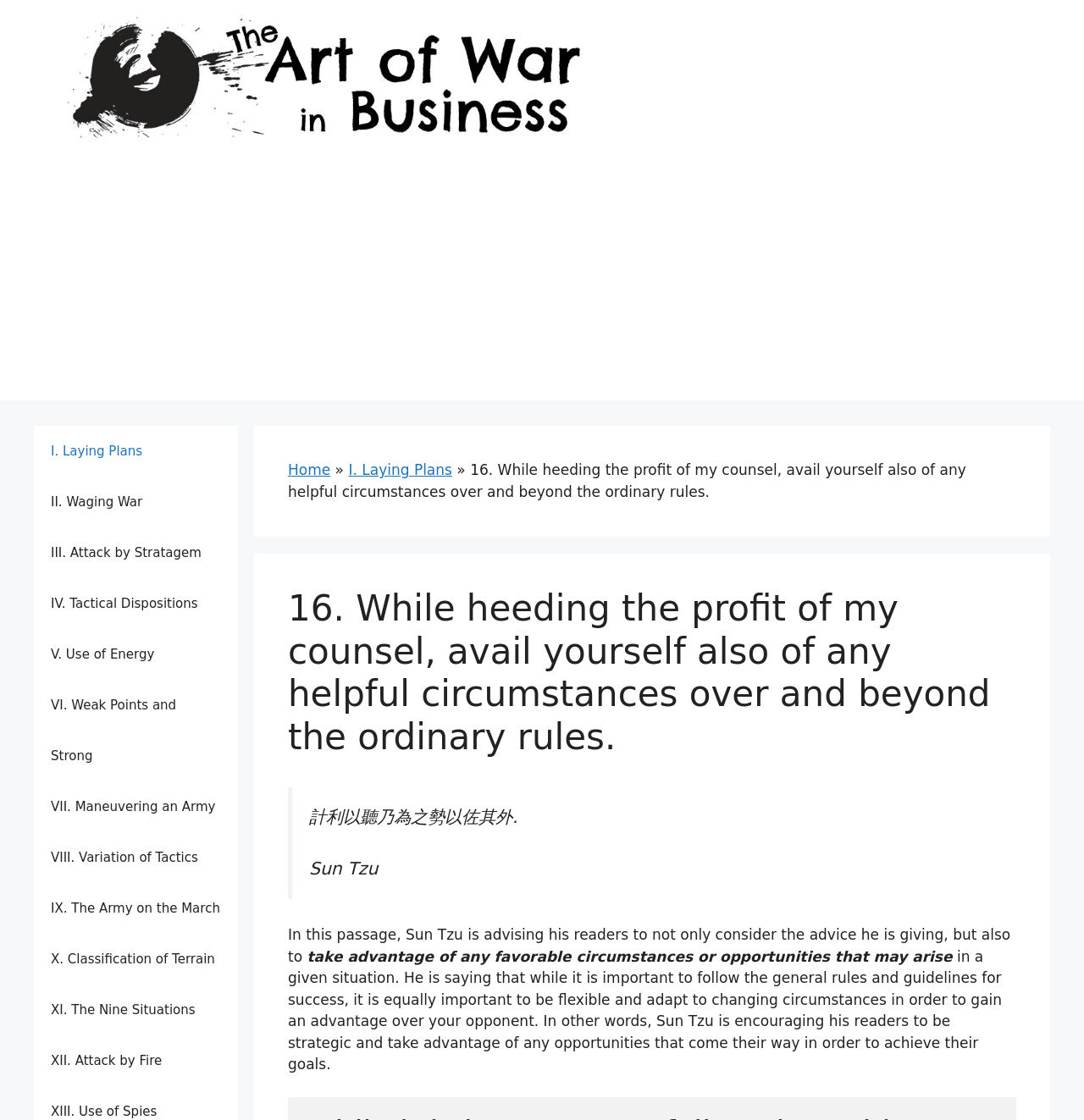Detail the features and information presented on the webpage.

This webpage appears to be a literary analysis or study guide for the book "The Art of War" by Sun Tzu. At the top of the page, there is a banner with the site's name and a link to the homepage. Below the banner, there is an advertisement iframe.

The main content of the page is divided into two sections. On the left side, there is a navigation menu with links to different chapters of the book, including "I. Laying Plans", "II. Waging War", and so on.

On the right side, there is a passage from the book, specifically chapter 16, which discusses the importance of adapting to changing circumstances and taking advantage of opportunities. The passage is followed by a blockquote with a quote in a foreign language, attributed to Sun Tzu. Below the blockquote, there is a detailed analysis of the passage, explaining its meaning and significance.

The analysis is divided into several paragraphs, with headings and static text elements. The text explains how Sun Tzu is advising readers to be flexible and strategic in their approach, and to take advantage of any opportunities that arise. The analysis also provides context and interpretation of the passage, helping readers to understand its relevance and importance.

Overall, the webpage appears to be a study resource or literary analysis website, providing in-depth explanations and commentary on the book "The Art of War".